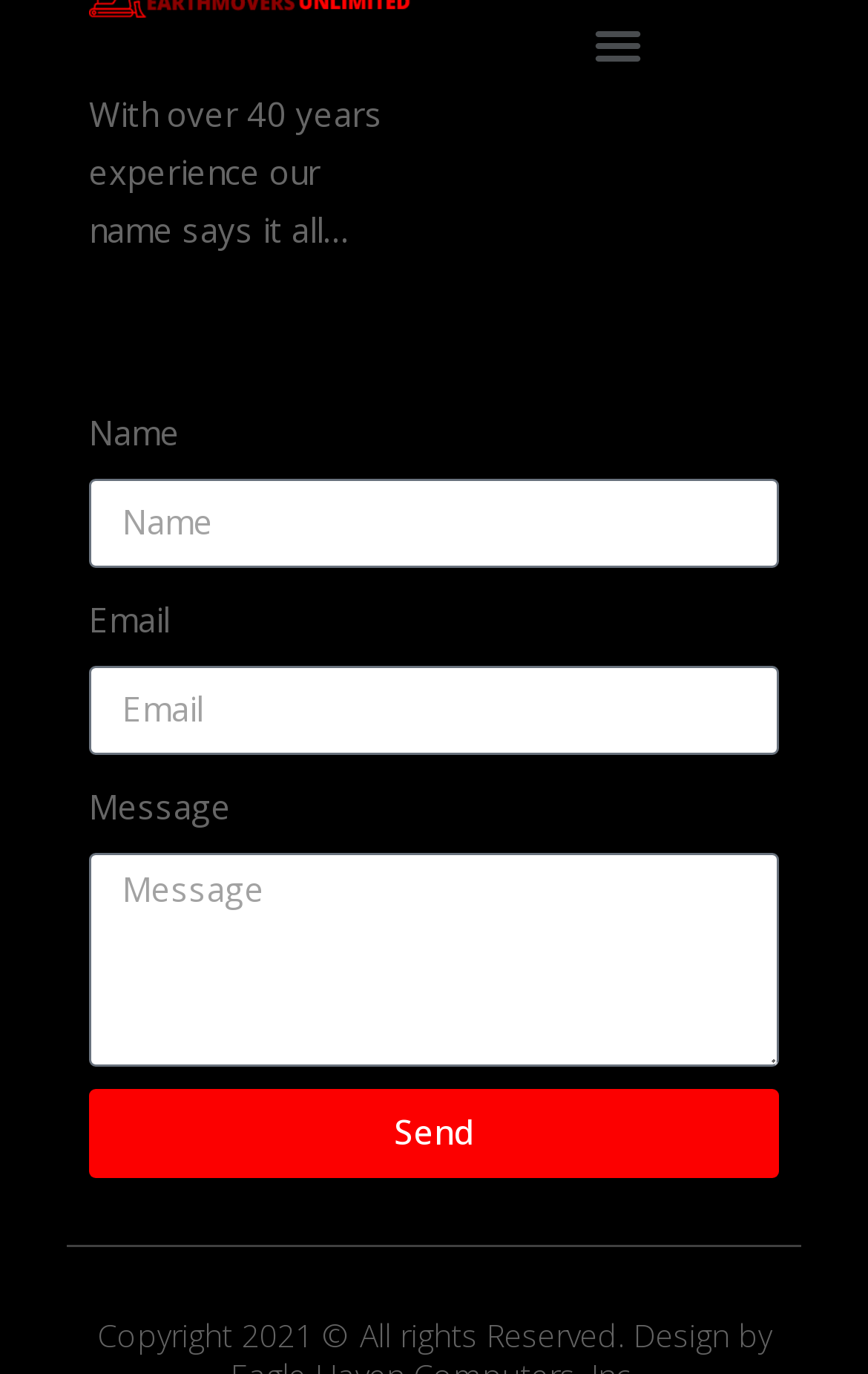Please determine the bounding box coordinates for the UI element described here. Use the format (top-left x, top-left y, bottom-right x, bottom-right y) with values bounded between 0 and 1: Menu

[0.669, 0.005, 0.754, 0.059]